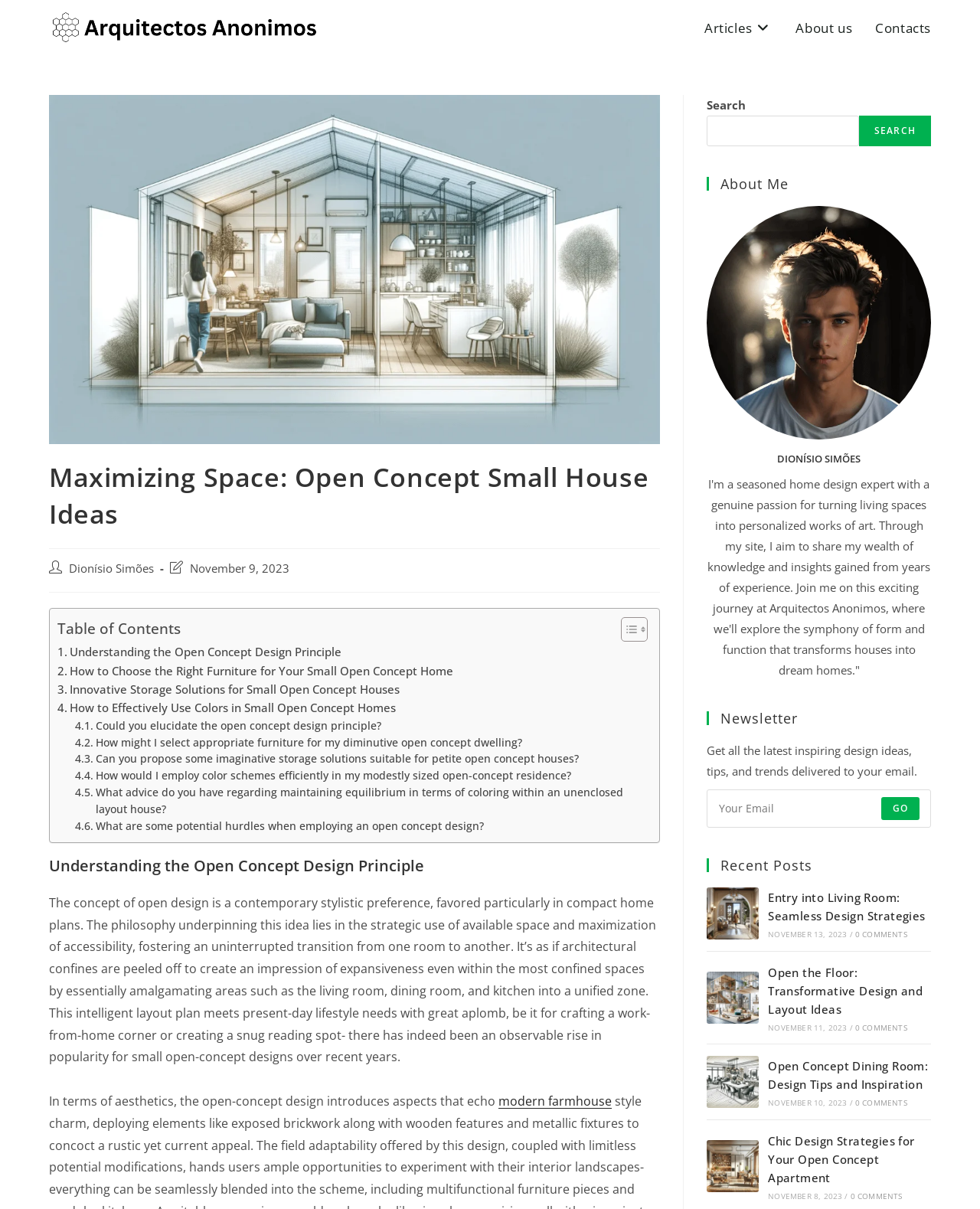Find the bounding box coordinates of the element to click in order to complete the given instruction: "Read the article about open concept design principle."

[0.059, 0.532, 0.348, 0.547]